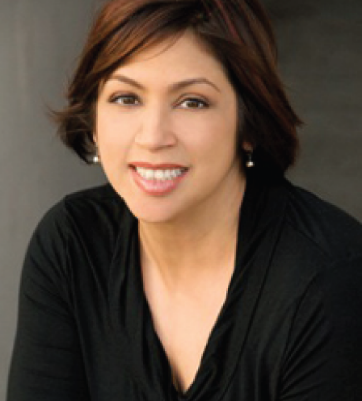What is provided for attendees at the Latino leadership summit?
Please answer the question with a detailed response using the information from the screenshot.

According to the caption, the event offers free refreshments for attendees, which is a perk for those participating in the summit.